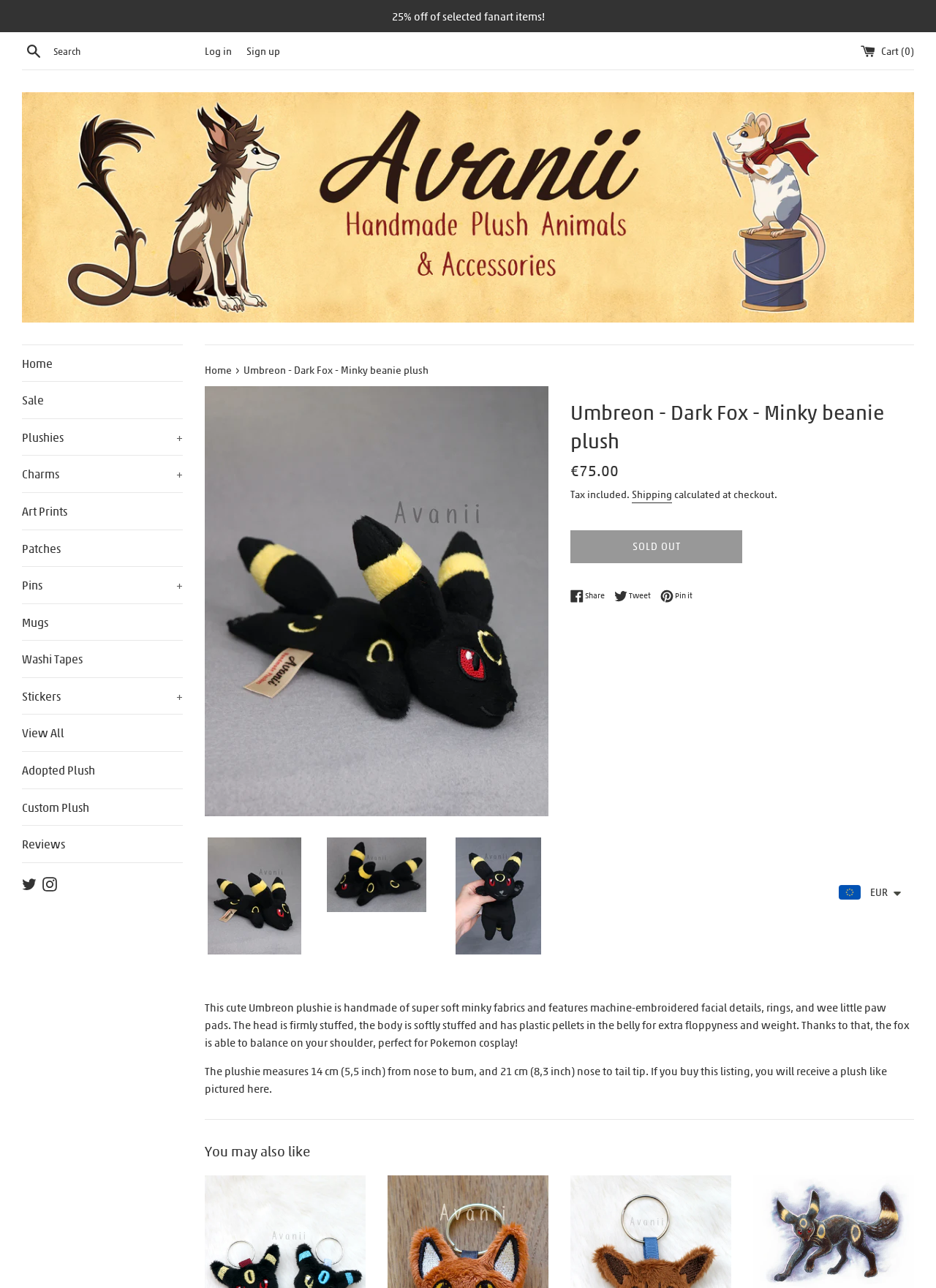Based on the element description, predict the bounding box coordinates (top-left x, top-left y, bottom-right x, bottom-right y) for the UI element in the screenshot: Kontakt

None